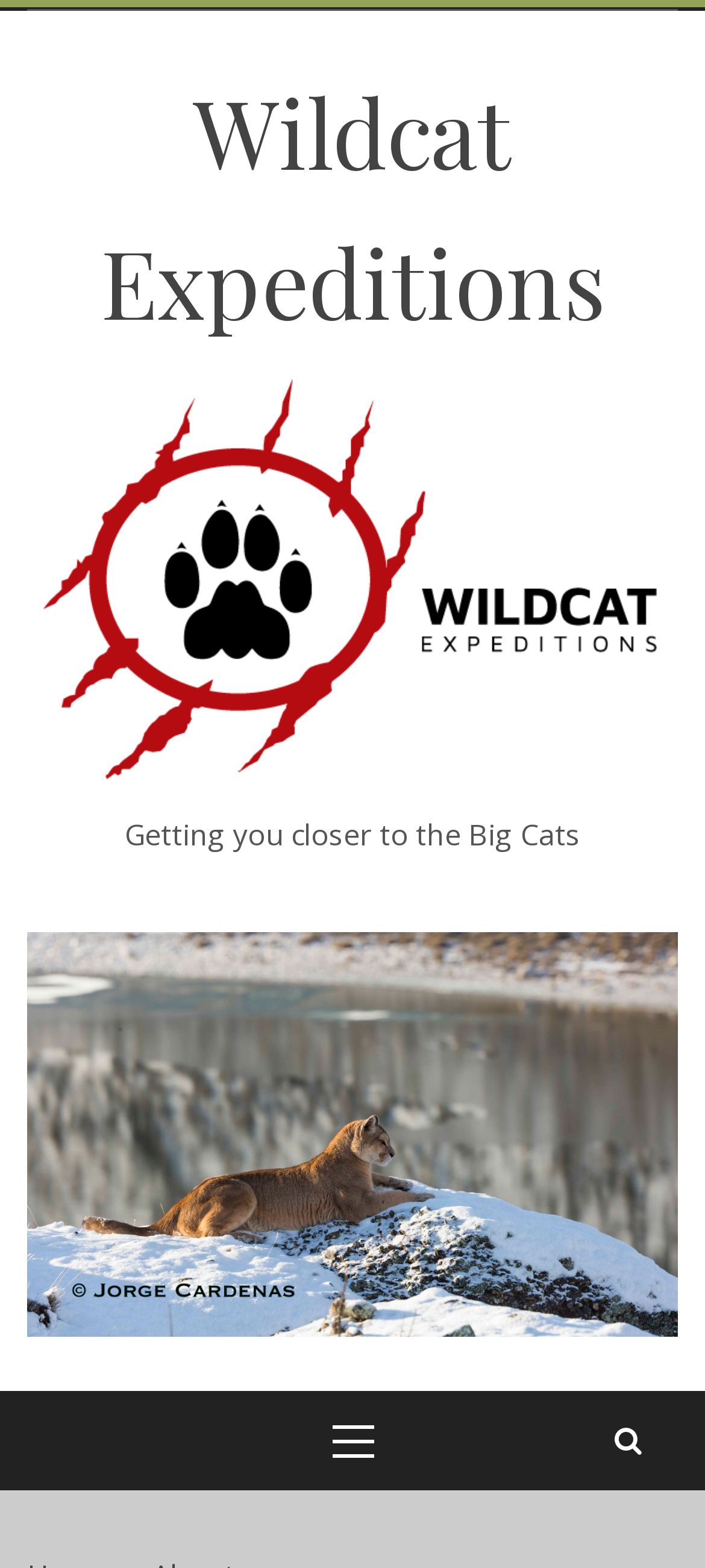What is the icon on the bottom-right corner of the webpage?
Provide a fully detailed and comprehensive answer to the question.

The icon on the bottom-right corner of the webpage is a search icon, represented by the Unicode character ''.